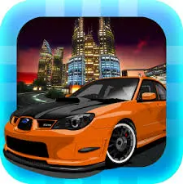Please reply to the following question with a single word or a short phrase:
What time of day is depicted in the background?

dusk